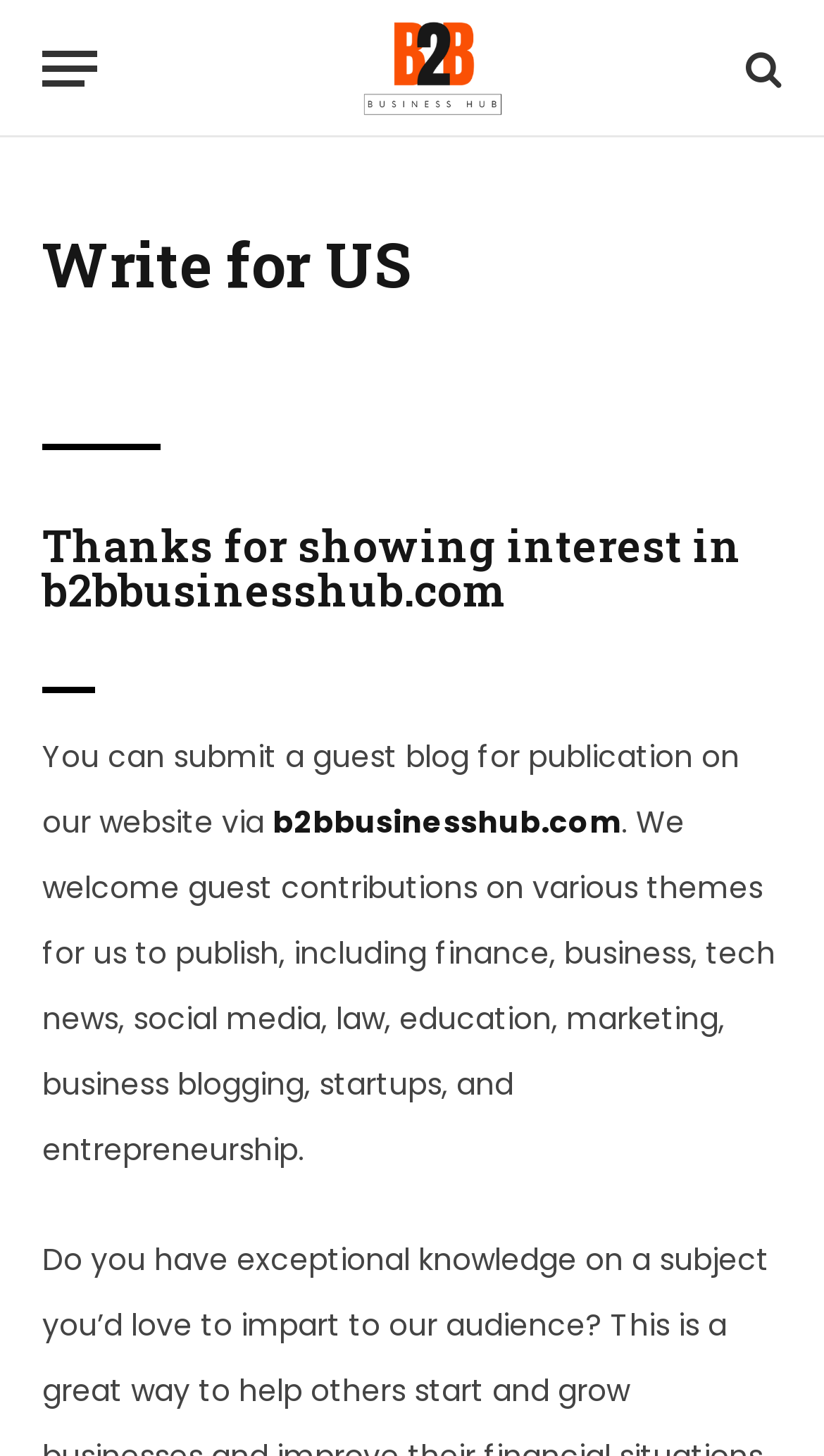What topics are accepted for guest contributions?
Answer the question with just one word or phrase using the image.

finance, business, tech news, etc.